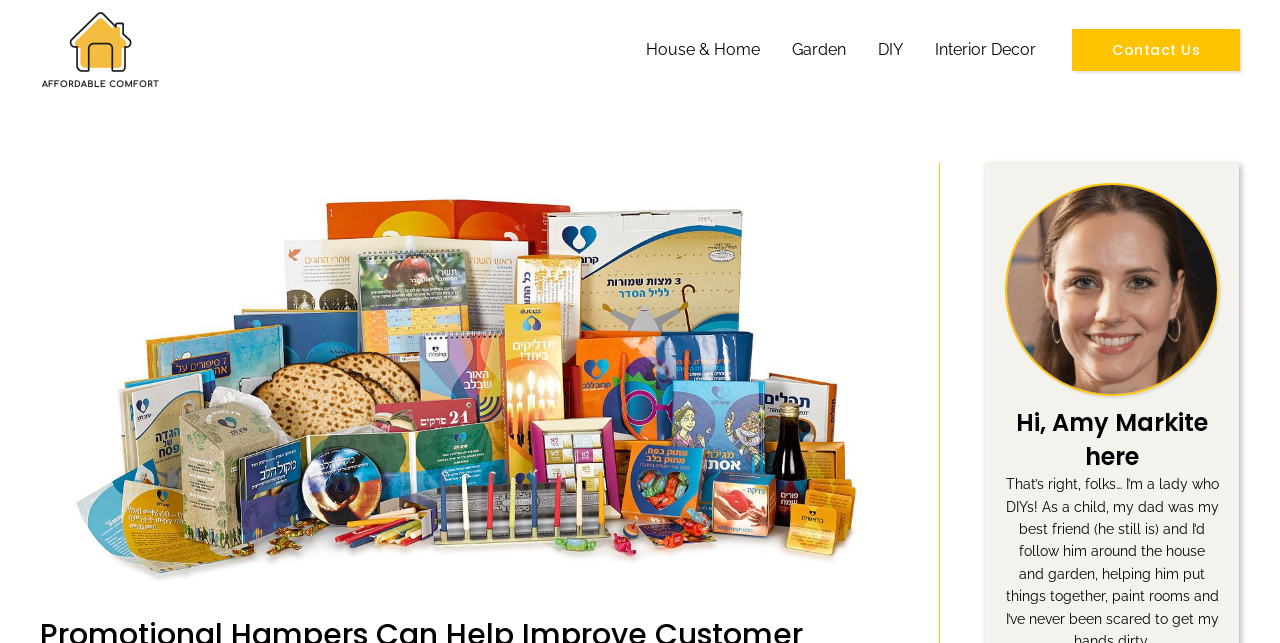What is the purpose of the promotional hampers?
Please answer the question with a detailed response using the information from the screenshot.

Although the meta description is not directly mentioned on the webpage, I inferred the purpose of promotional hampers from the meta description, which is to improve customer loyalty.